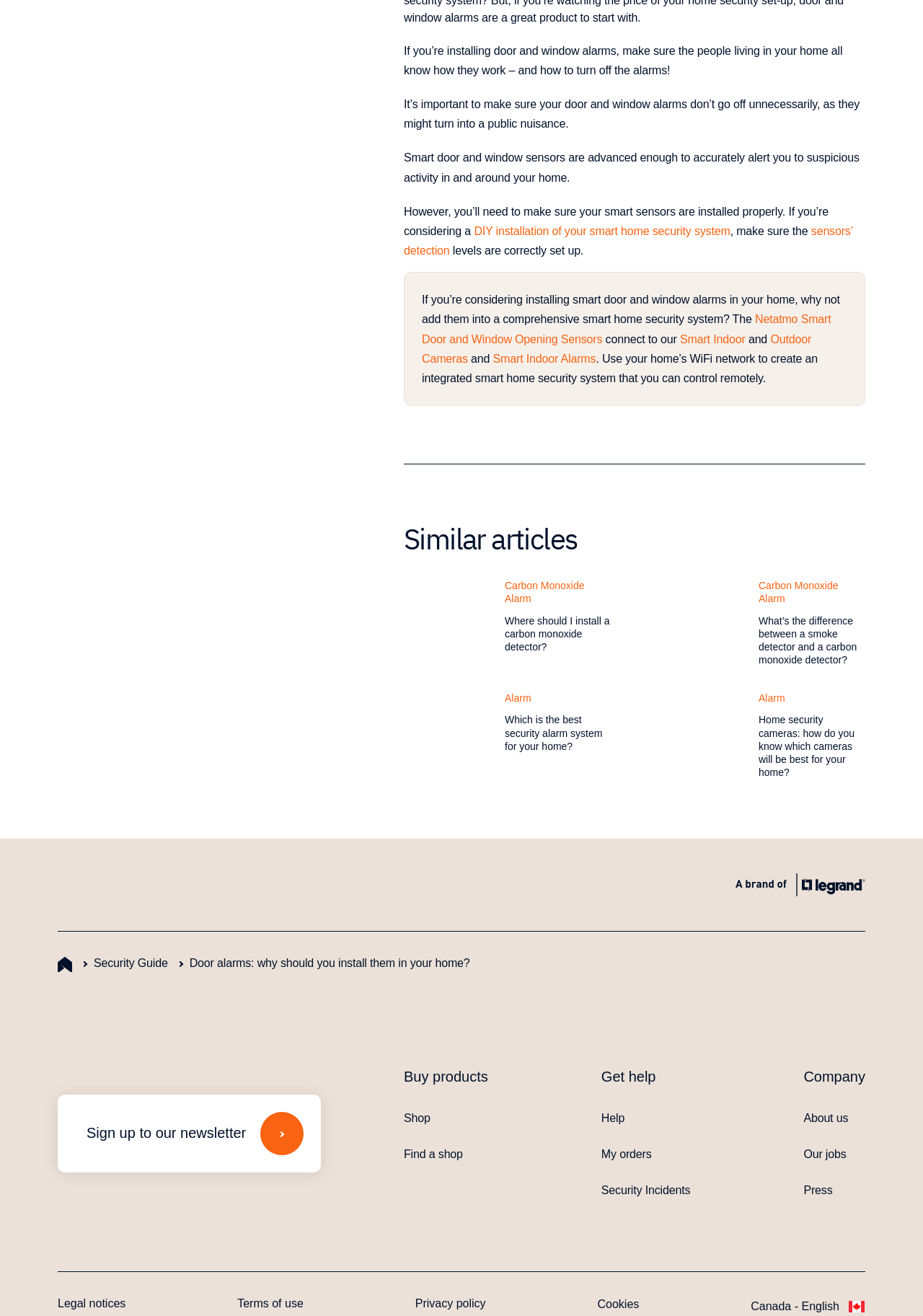What is the benefit of using a smart home security system?
Based on the visual content, answer with a single word or a brief phrase.

Remote control